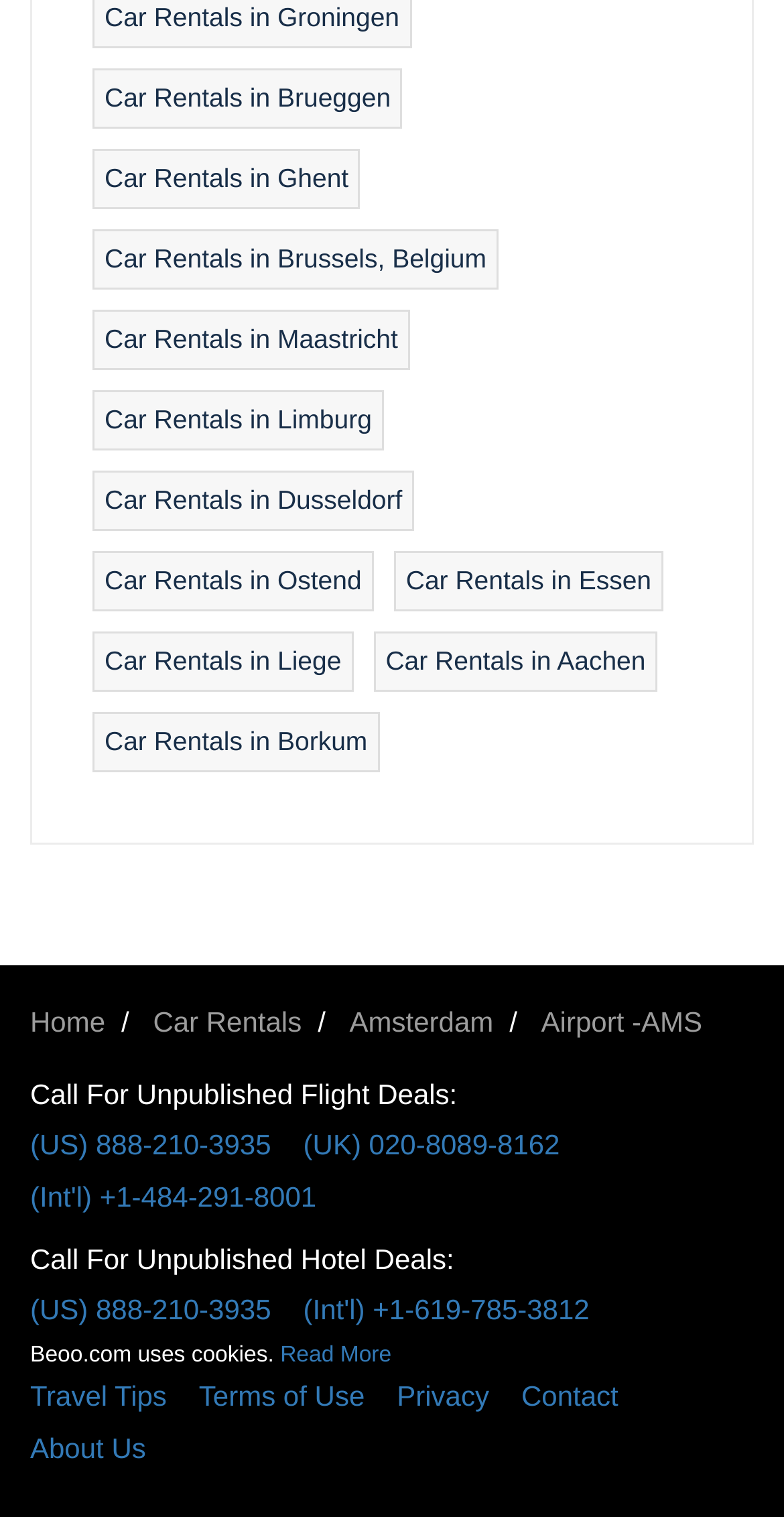Is there a link to book a car rental in Amsterdam?
Look at the image and construct a detailed response to the question.

I found a link 'Amsterdam' which suggests that the website provides car rental services in Amsterdam.